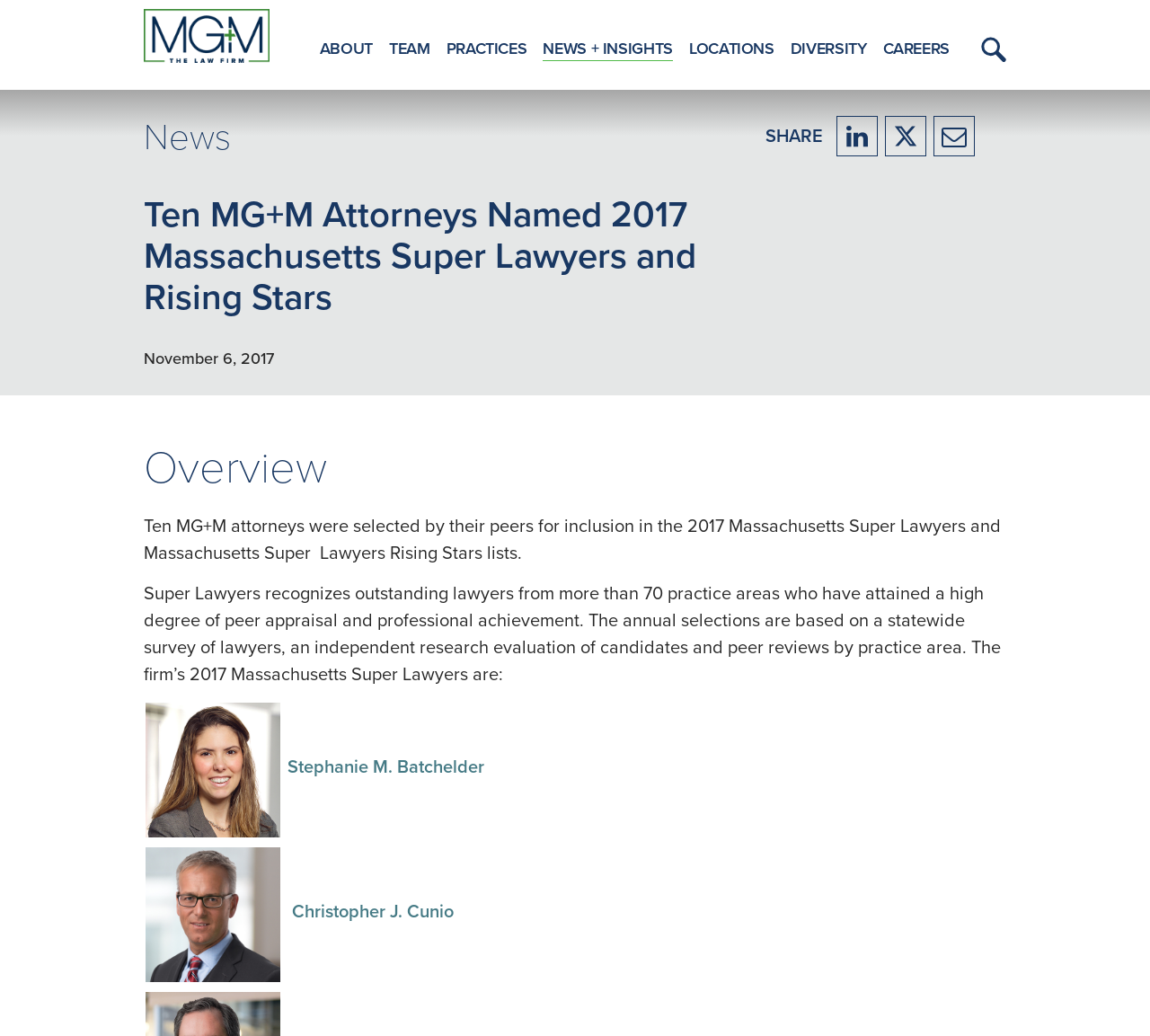Determine the bounding box coordinates of the element's region needed to click to follow the instruction: "Click Stephanie M. Batchelder". Provide these coordinates as four float numbers between 0 and 1, formatted as [left, top, right, bottom].

[0.25, 0.727, 0.421, 0.753]